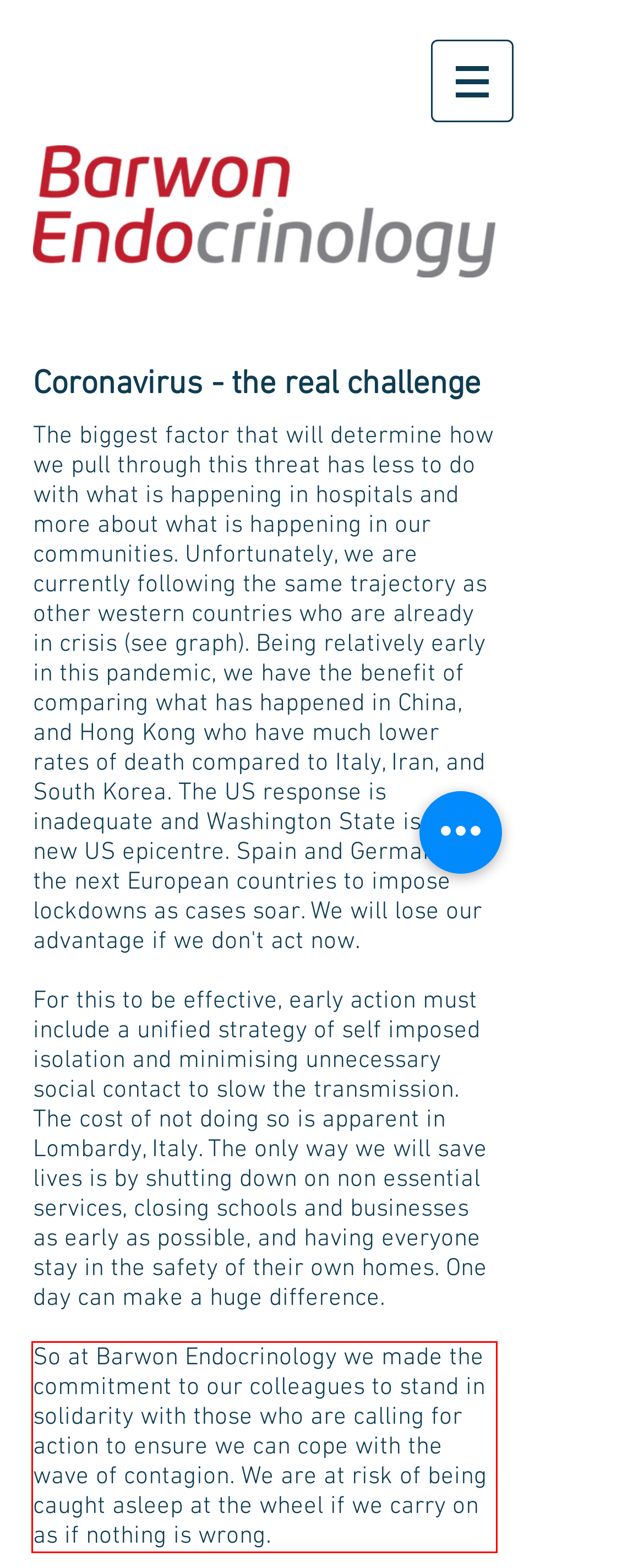Given the screenshot of a webpage, identify the red rectangle bounding box and recognize the text content inside it, generating the extracted text.

So at Barwon Endocrinology we made the commitment to our colleagues to stand in solidarity with those who are calling for action to ensure we can cope with the wave of contagion. We are at risk of being caught asleep at the wheel if we carry on as if nothing is wrong.